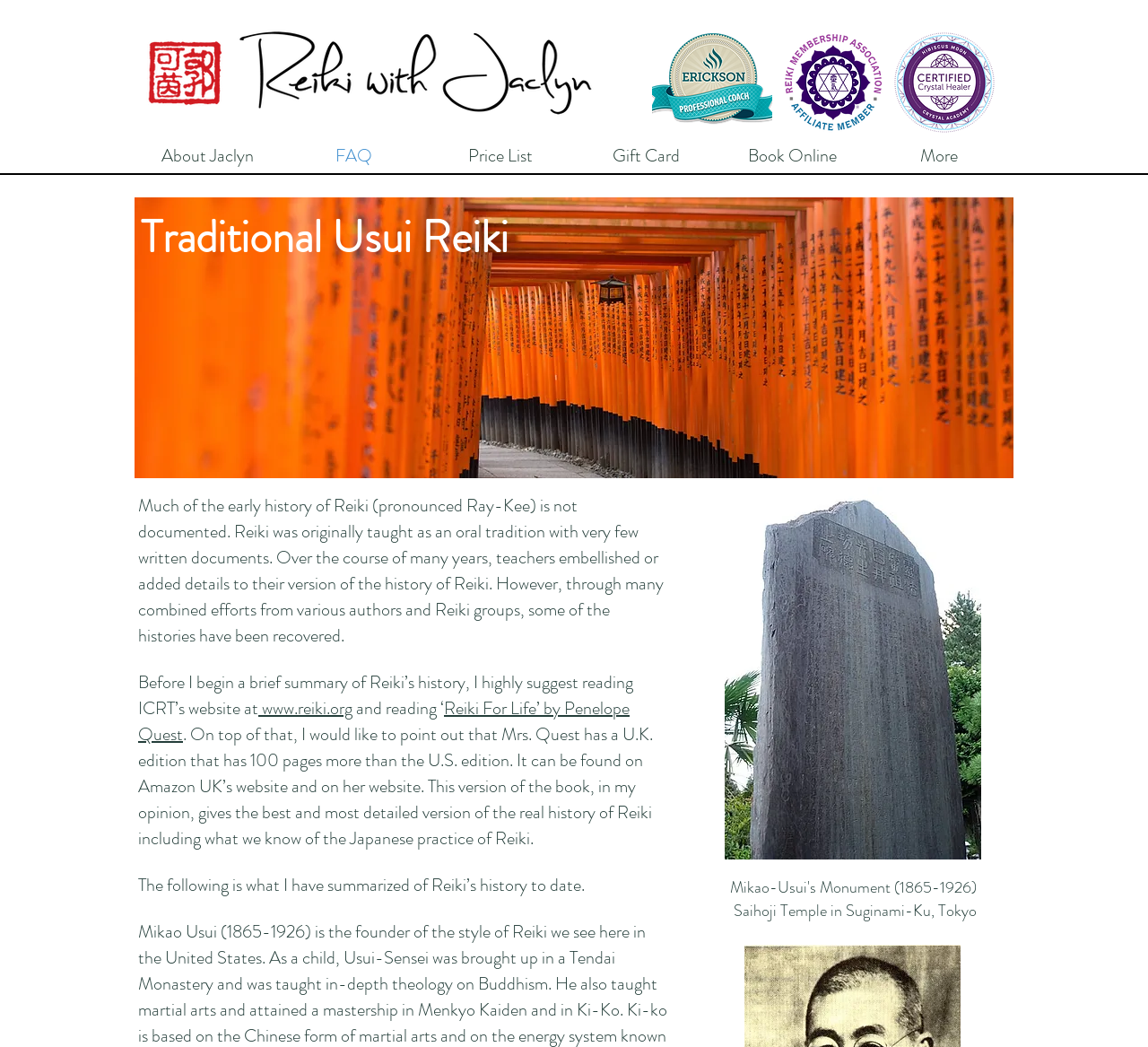What is the name of the academy mentioned?
By examining the image, provide a one-word or phrase answer.

Hibiscus Moon Crystal Academy